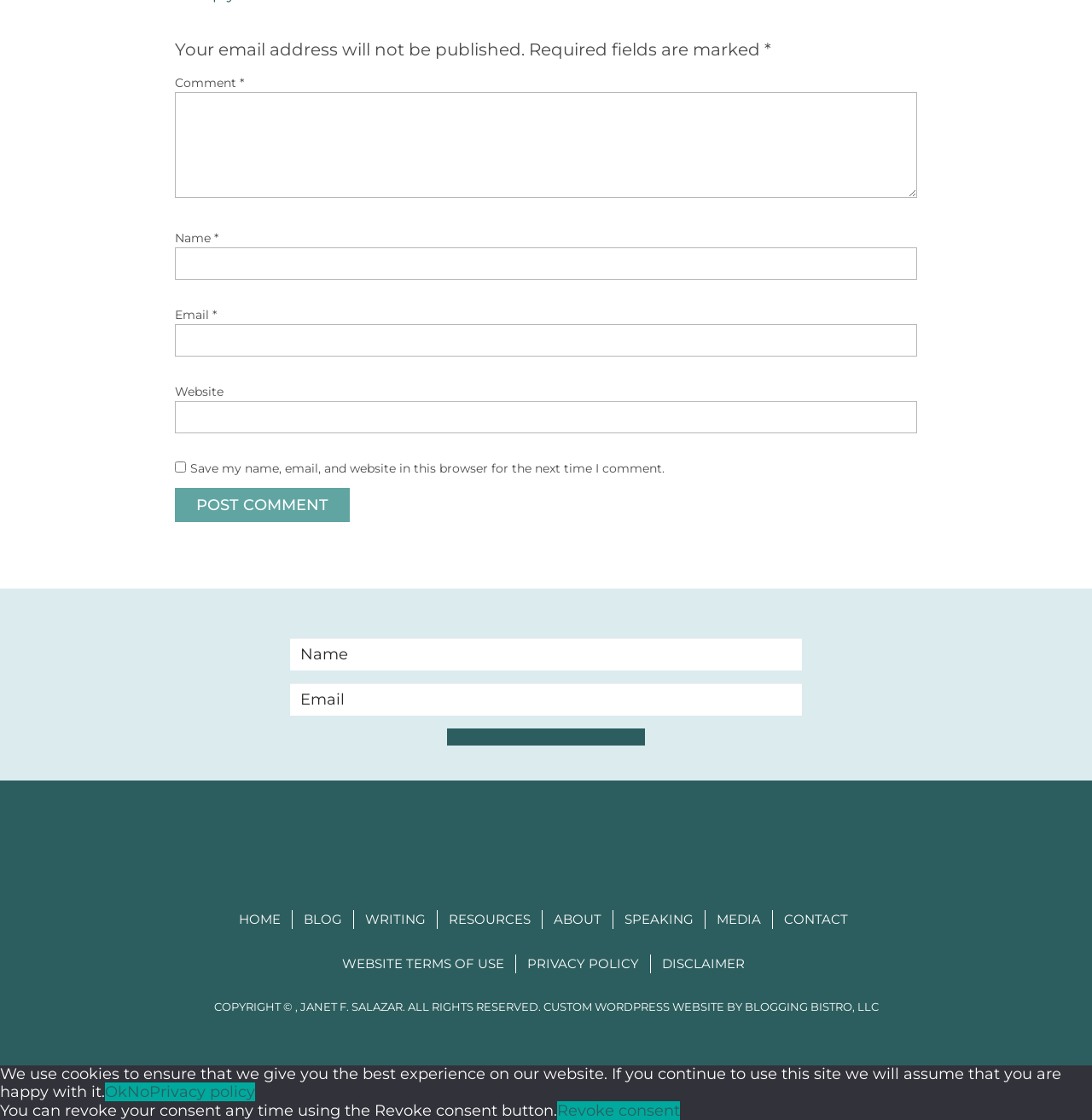Find the bounding box coordinates for the area that should be clicked to accomplish the instruction: "Type your name".

[0.16, 0.221, 0.84, 0.25]